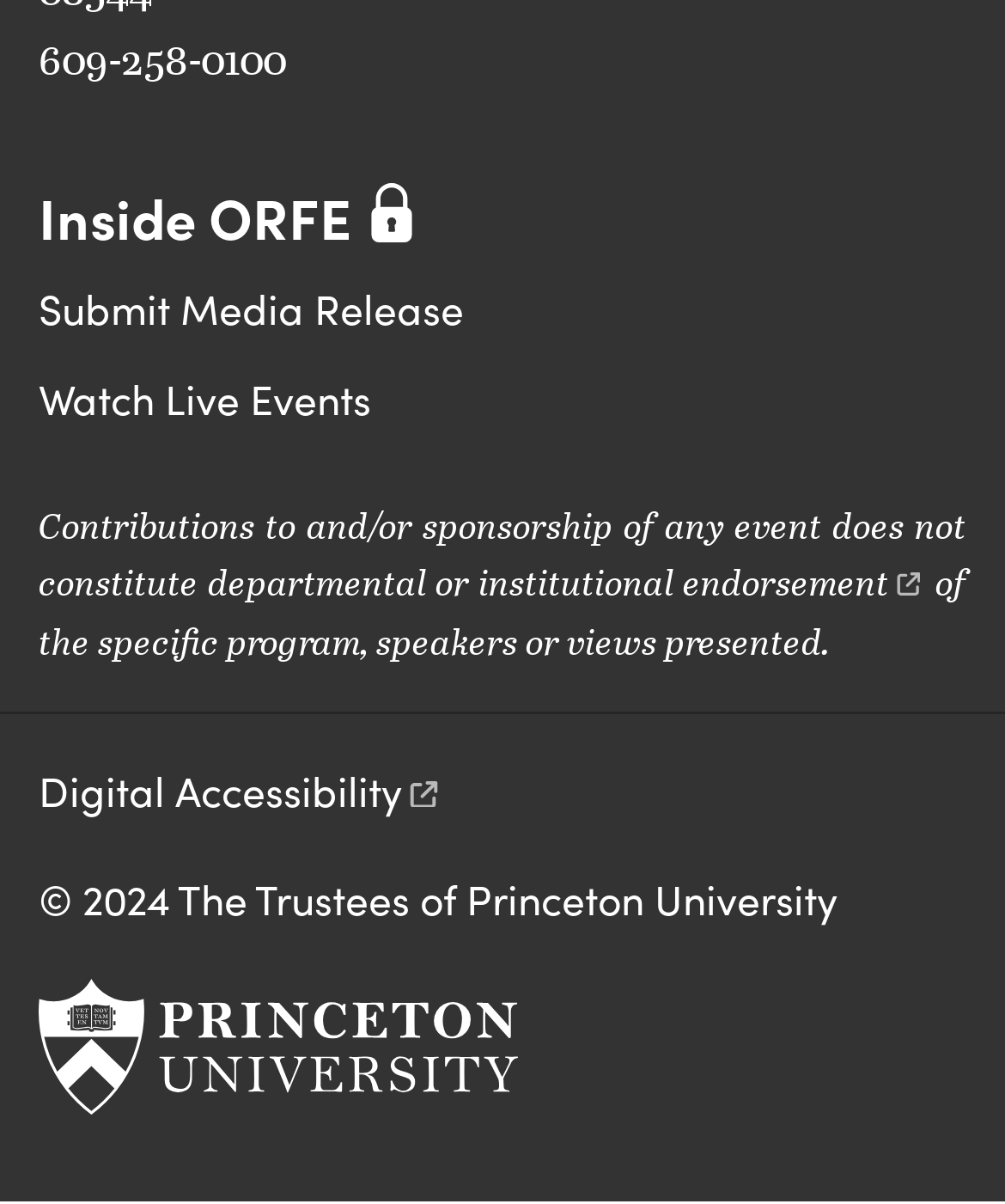How many external links are on the webpage?
Answer the question using a single word or phrase, according to the image.

4